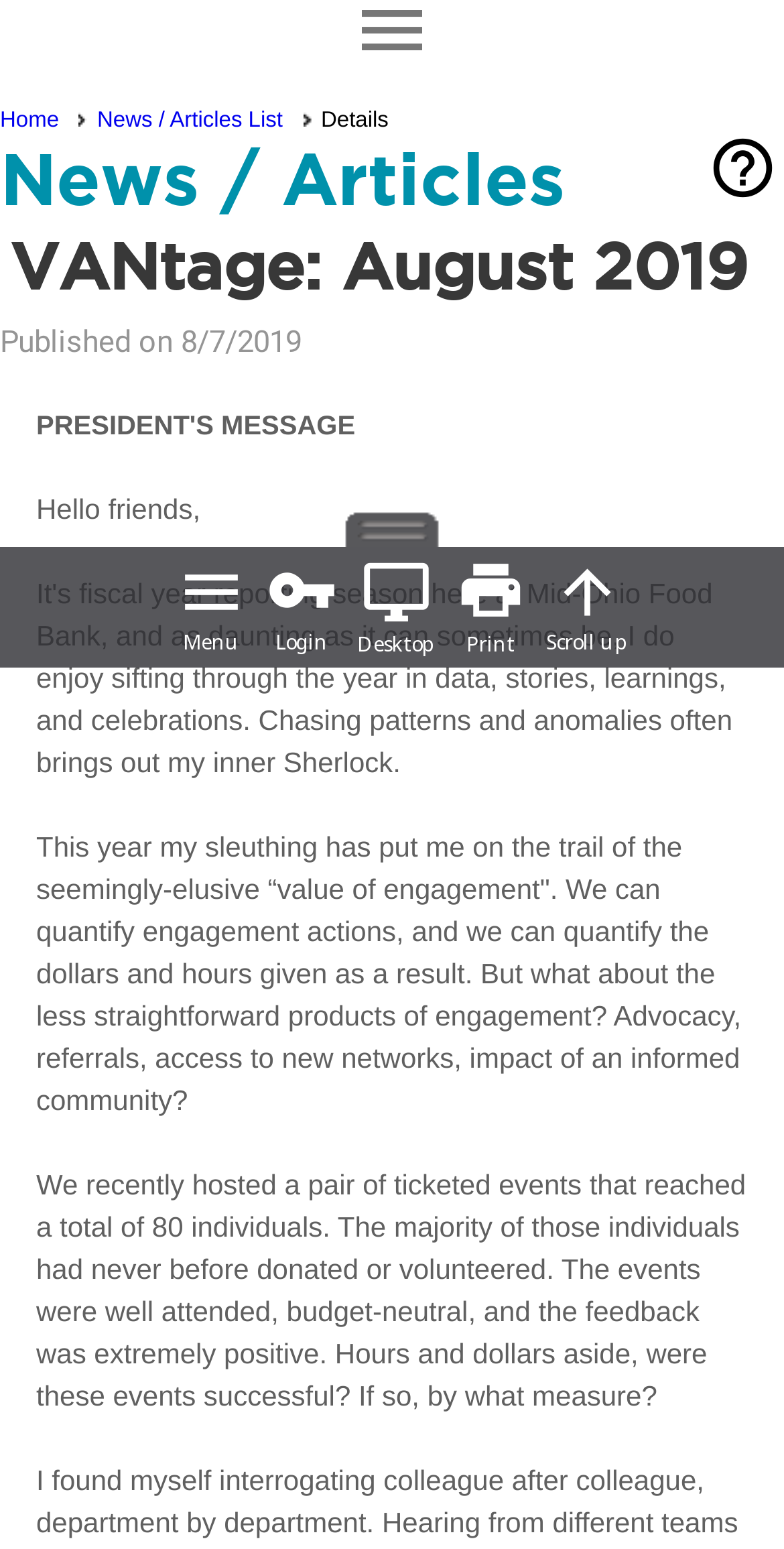Please determine the bounding box coordinates for the UI element described here. Use the format (top-left x, top-left y, bottom-right x, bottom-right y) with values bounded between 0 and 1: Menu

[0.224, 0.36, 0.314, 0.423]